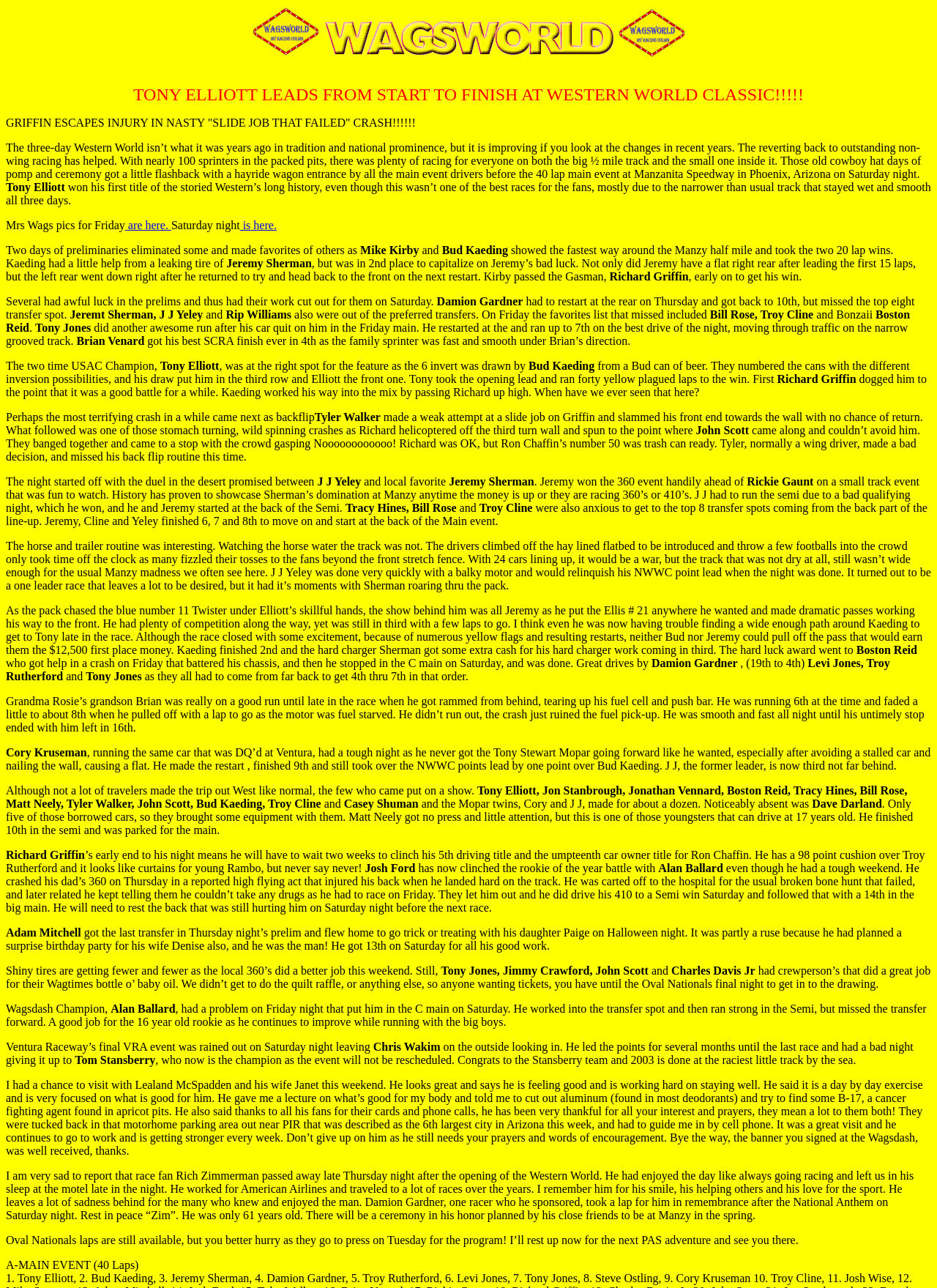Based on the element description are here., identify the bounding box coordinates for the UI element. The coordinates should be in the format (top-left x, top-left y, bottom-right x, bottom-right y) and within the 0 to 1 range.

[0.133, 0.17, 0.183, 0.18]